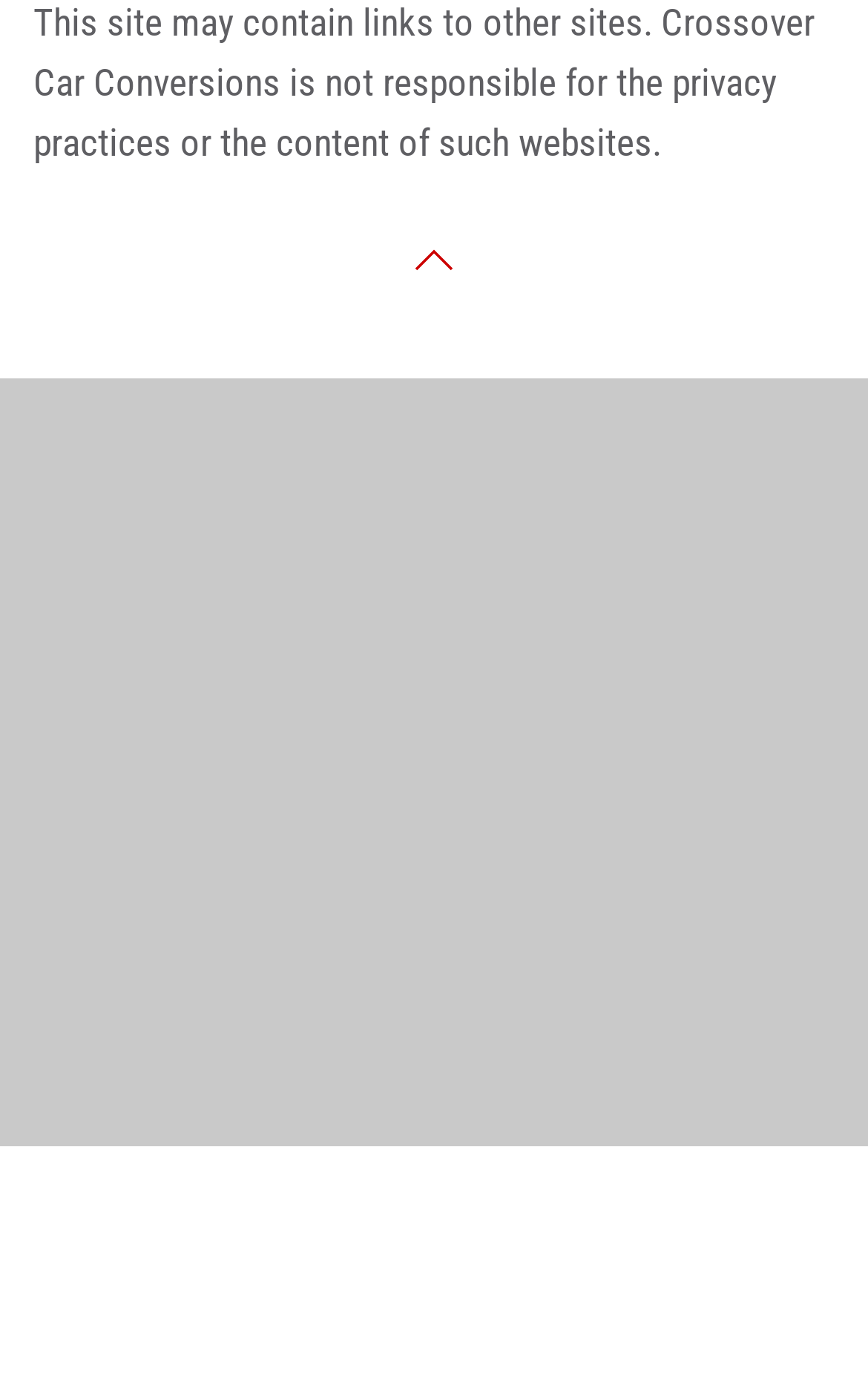Please reply to the following question with a single word or a short phrase:
What is the year of copyright?

2017